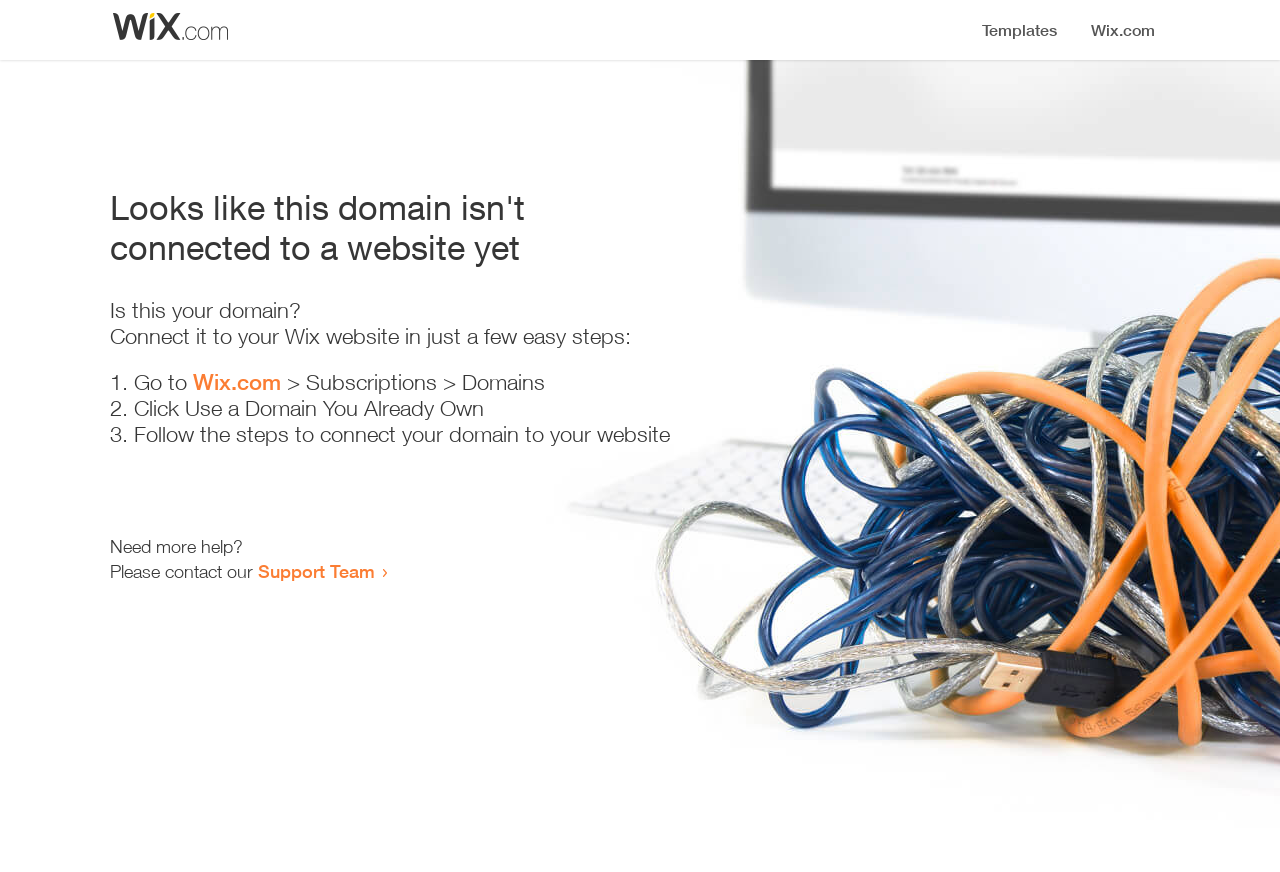Provide the bounding box coordinates of the HTML element described by the text: "Wix.com".

[0.151, 0.423, 0.22, 0.453]